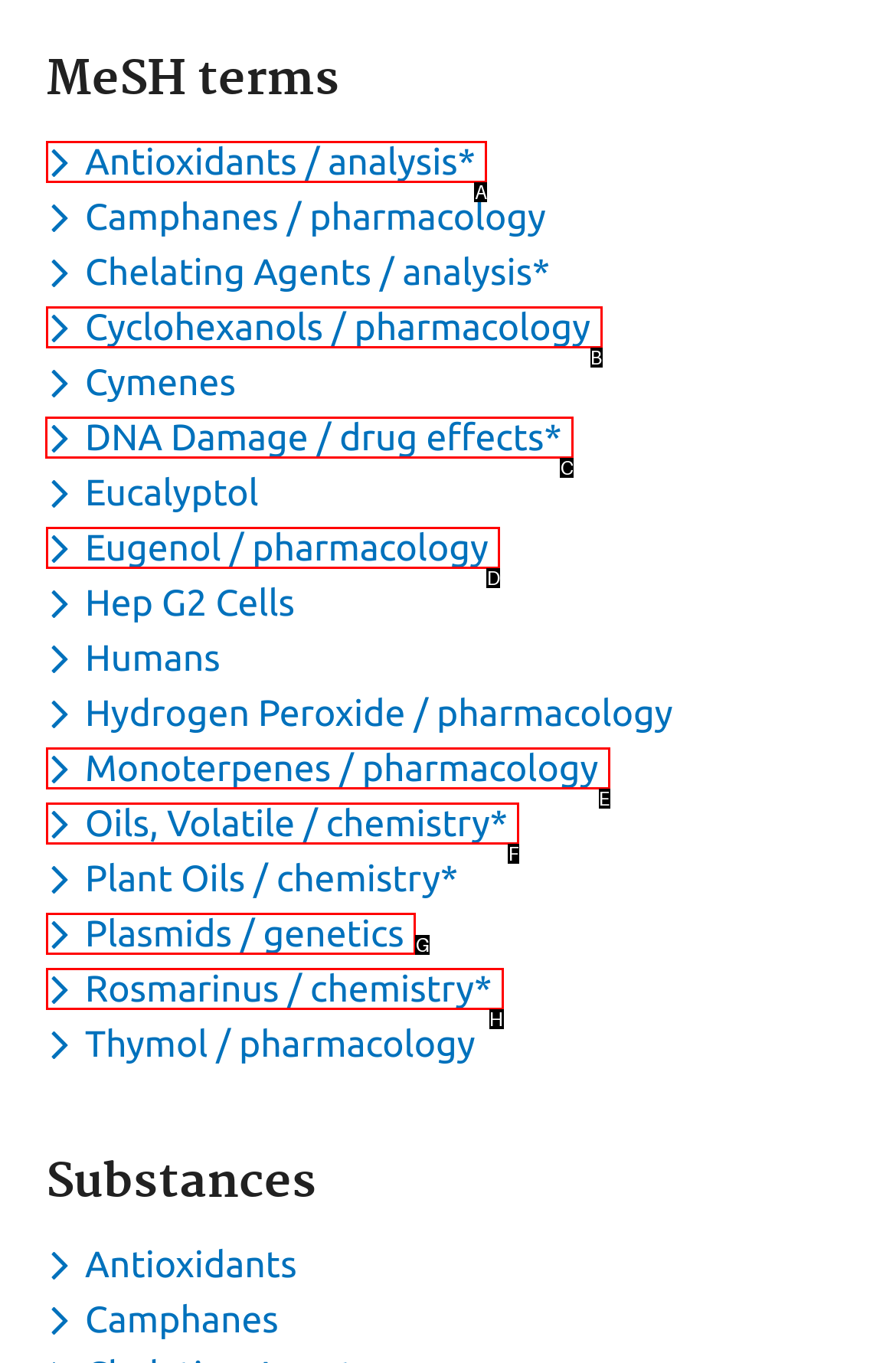Identify which lettered option completes the task: Toggle dropdown menu for keyword DNA Damage / drug effects. Provide the letter of the correct choice.

C